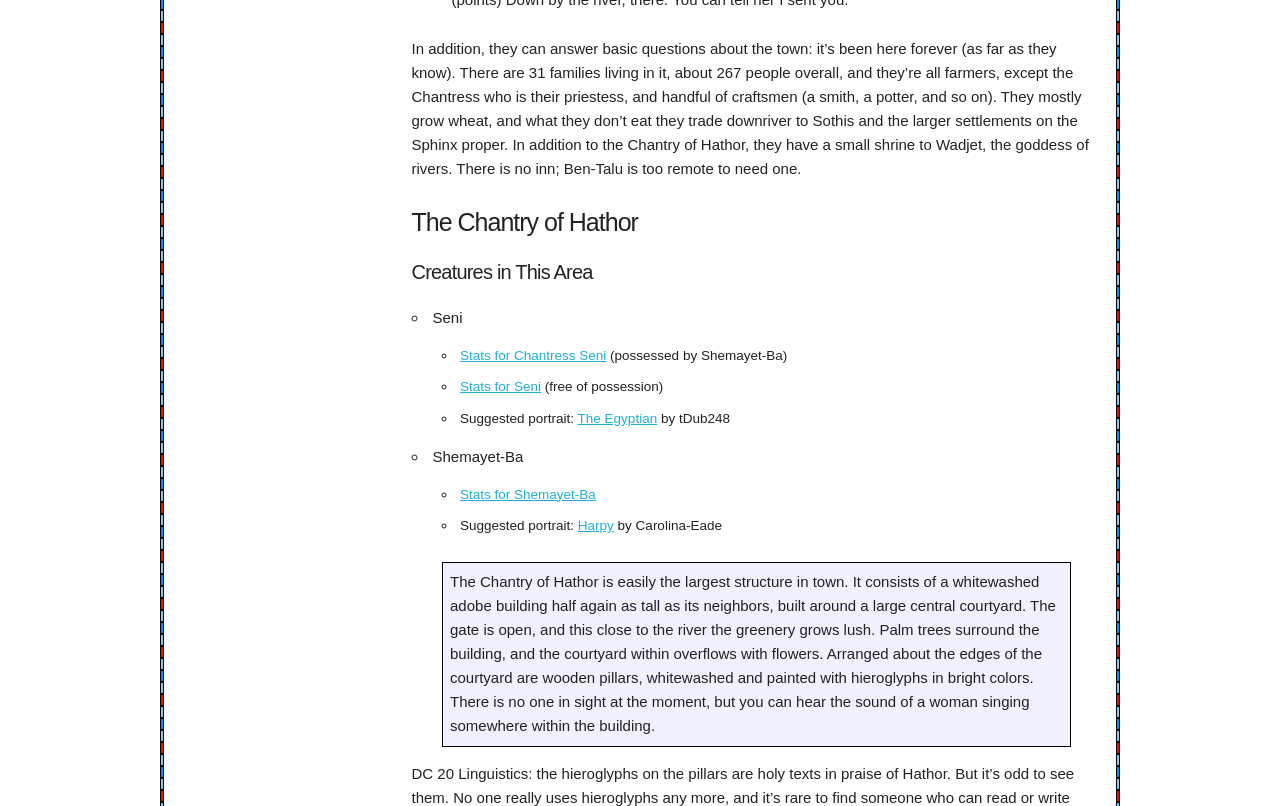What is the name of the goddess of rivers in Ben-Talu?
Refer to the image and give a detailed answer to the question.

The answer can be found in the text 'In addition to the Chantry of Hathor, they have a small shrine to Wadjet, the goddess of rivers.' which mentions Wadjet as the goddess of rivers.